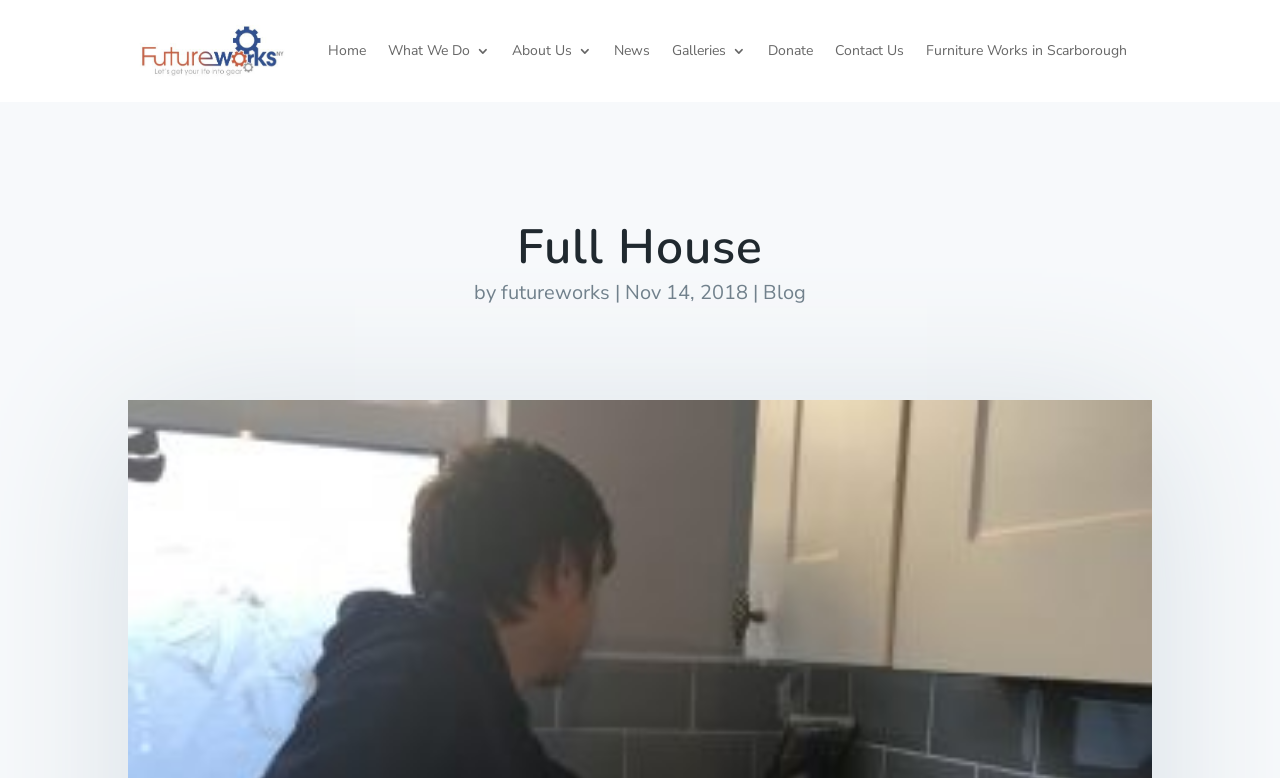Pinpoint the bounding box coordinates of the element to be clicked to execute the instruction: "go to home page".

[0.256, 0.017, 0.286, 0.114]